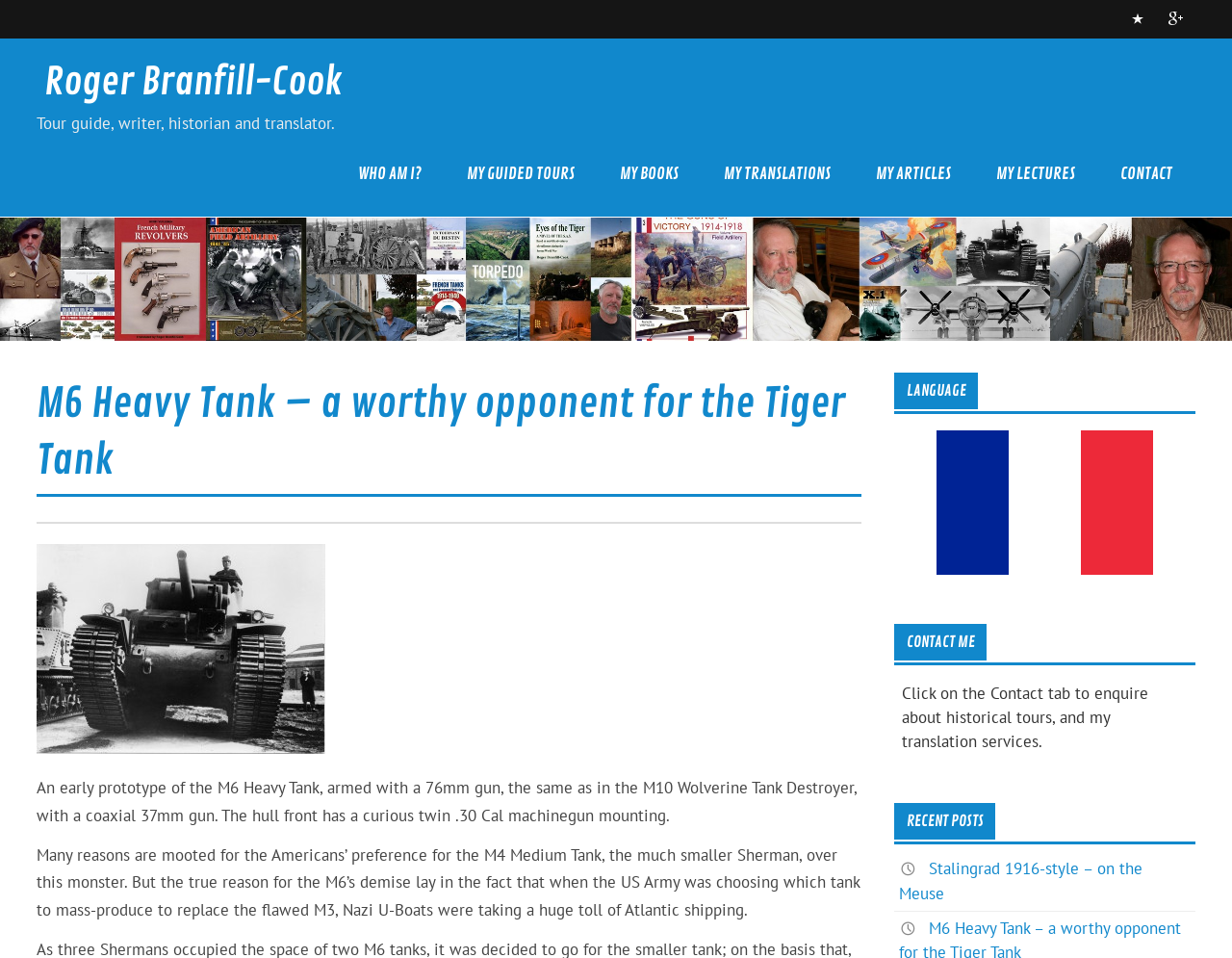Identify the bounding box coordinates of the clickable region required to complete the instruction: "Read about the M6 Heavy Tank". The coordinates should be given as four float numbers within the range of 0 and 1, i.e., [left, top, right, bottom].

[0.03, 0.77, 0.264, 0.792]